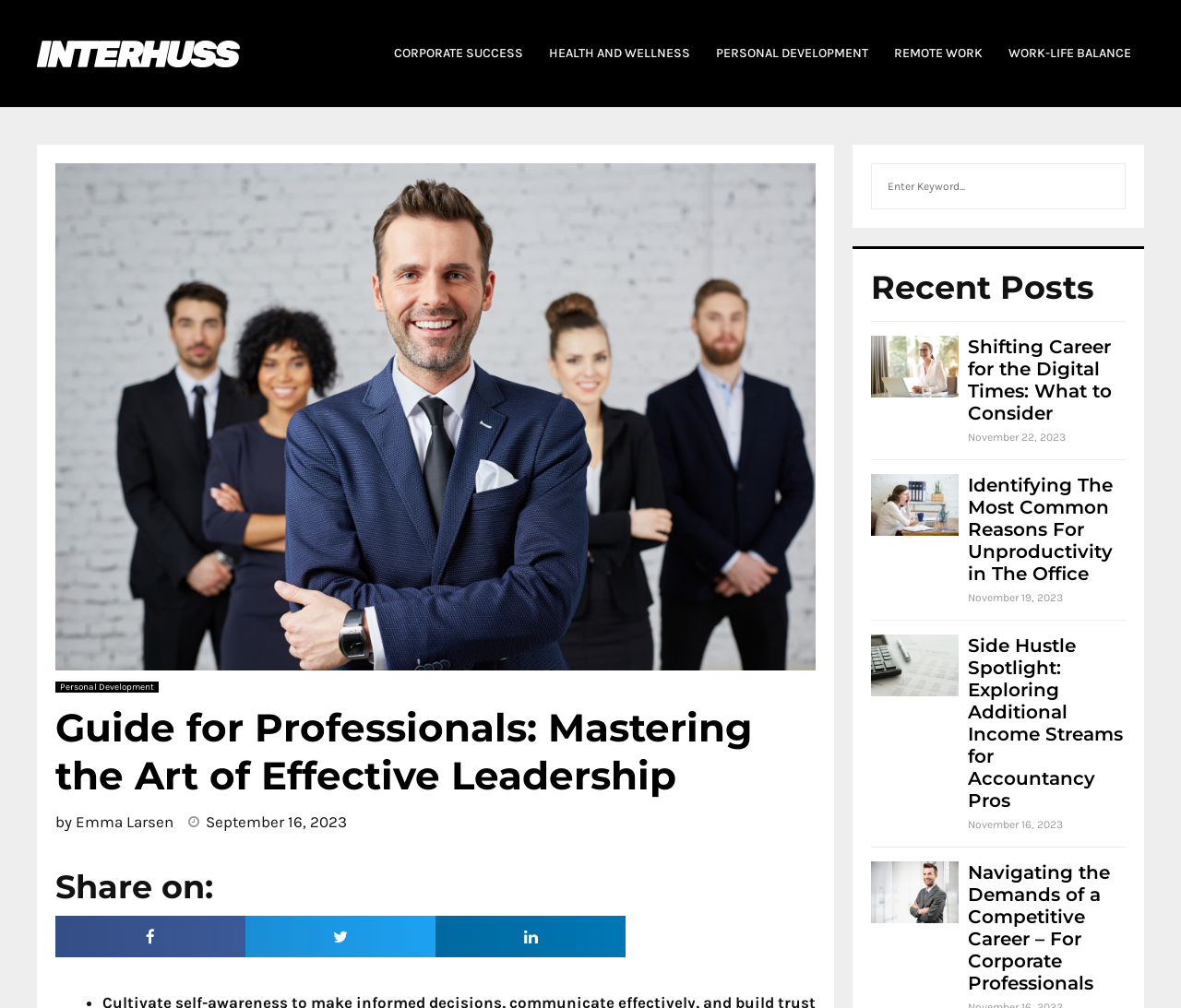Locate the bounding box coordinates of the element you need to click to accomplish the task described by this instruction: "Search for something".

[0.738, 0.162, 0.953, 0.208]